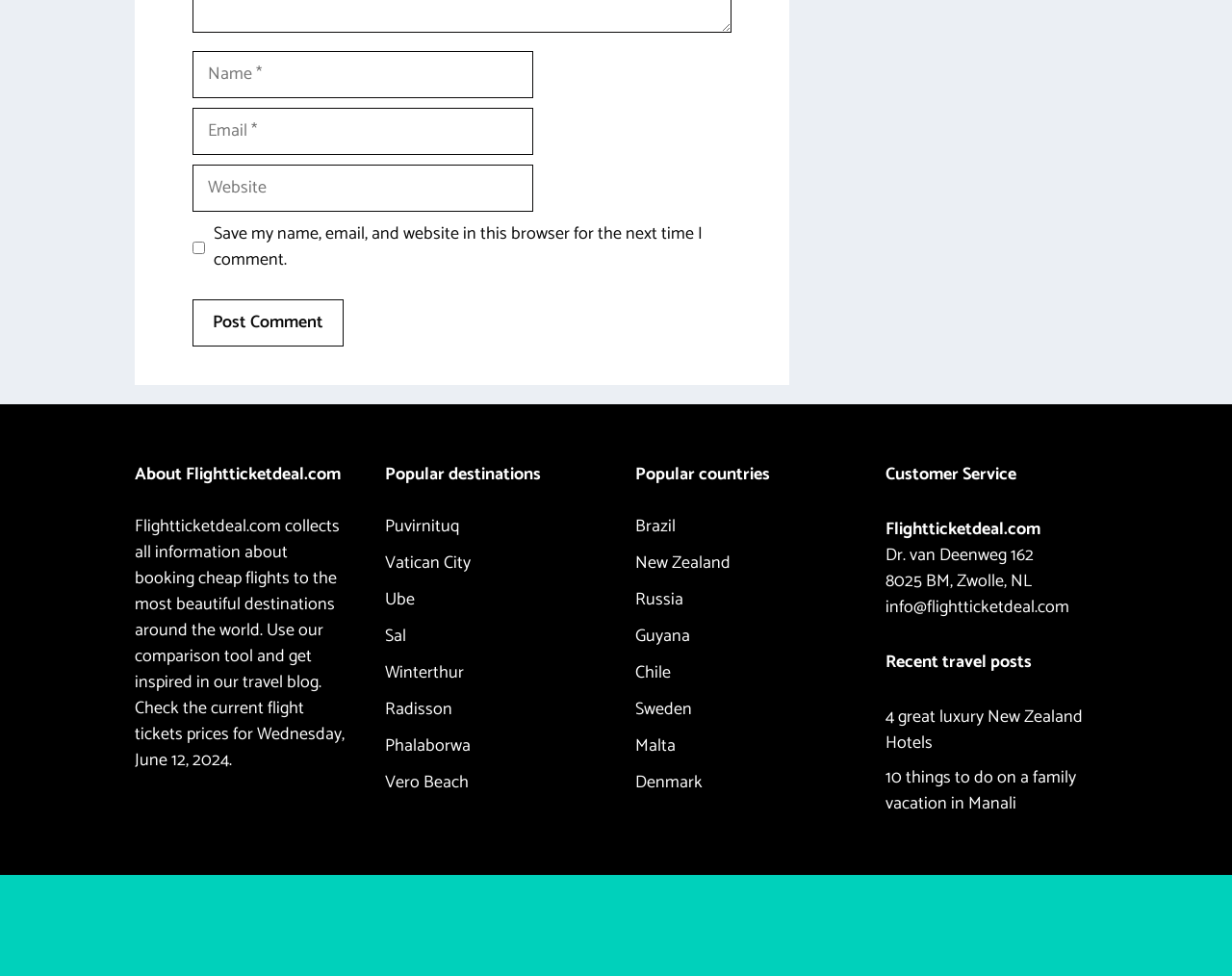Please analyze the image and give a detailed answer to the question:
What is the email address of Flightticketdeal.com?

The email address of Flightticketdeal.com is provided in the customer service section of the webpage, which can be used to contact the company for inquiries or support.